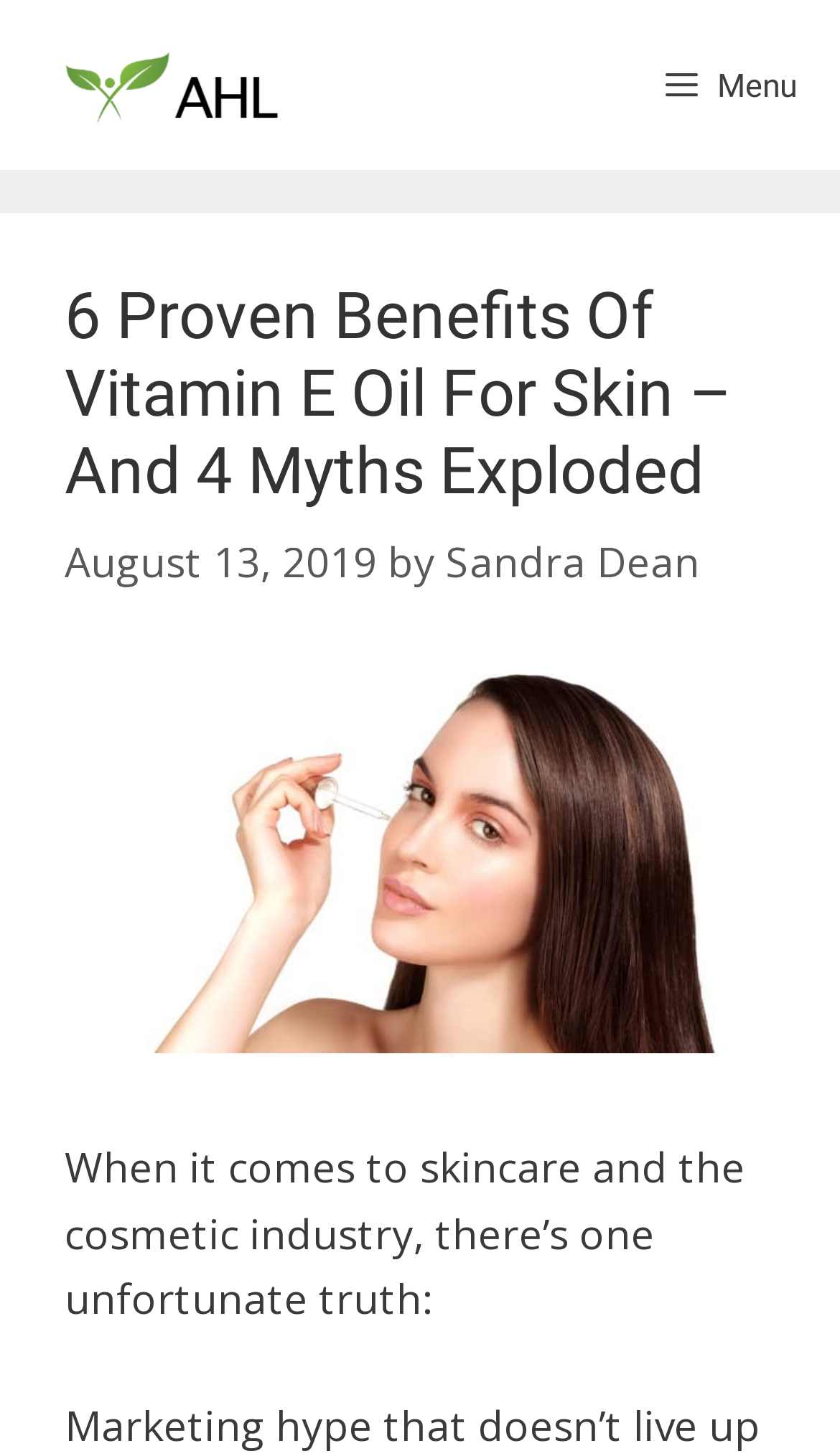Find the bounding box coordinates for the HTML element specified by: "title="Always Healthy Living"".

[0.026, 0.0, 0.347, 0.117]